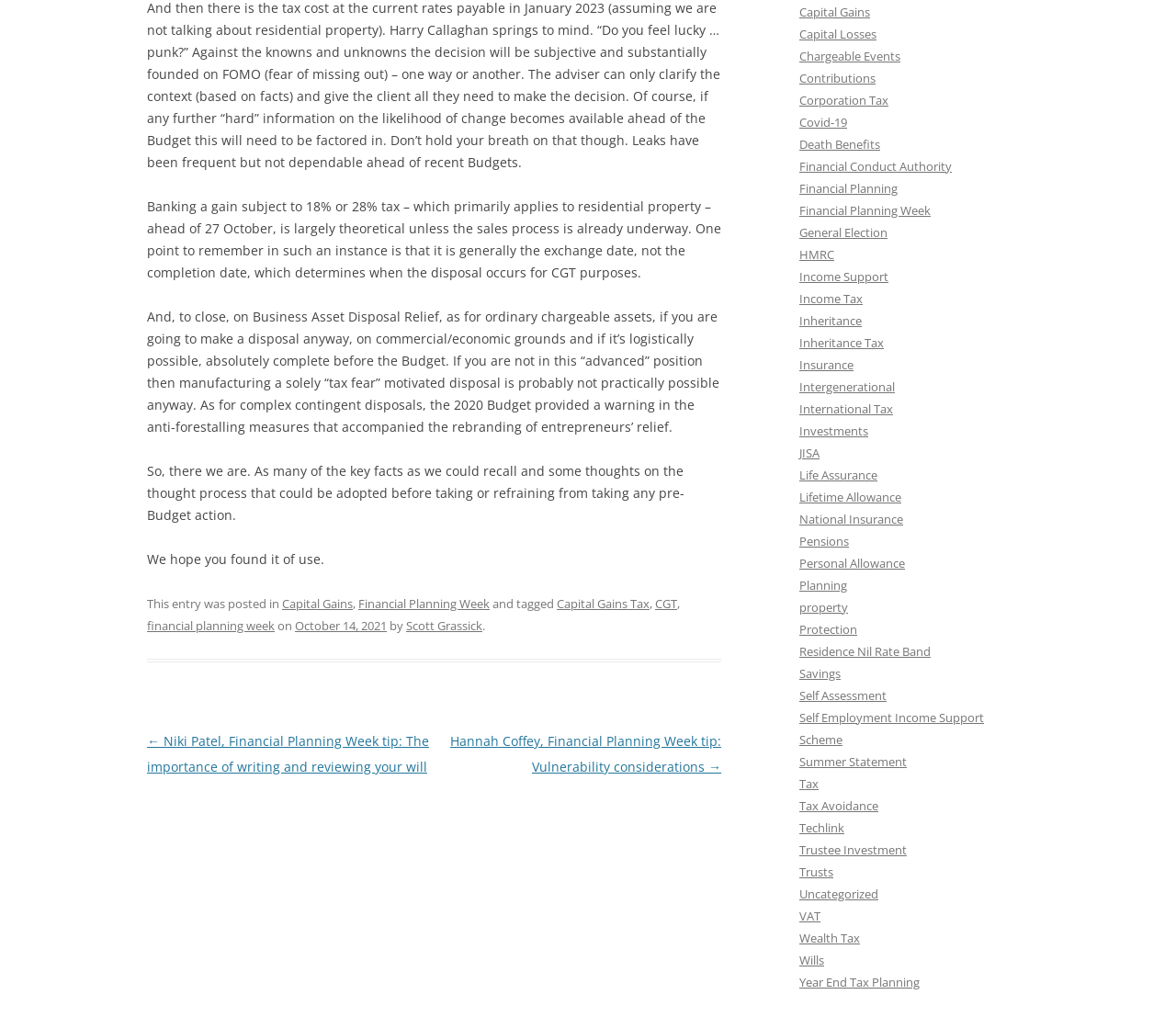Give the bounding box coordinates for the element described as: "Savings".

[0.68, 0.654, 0.715, 0.67]